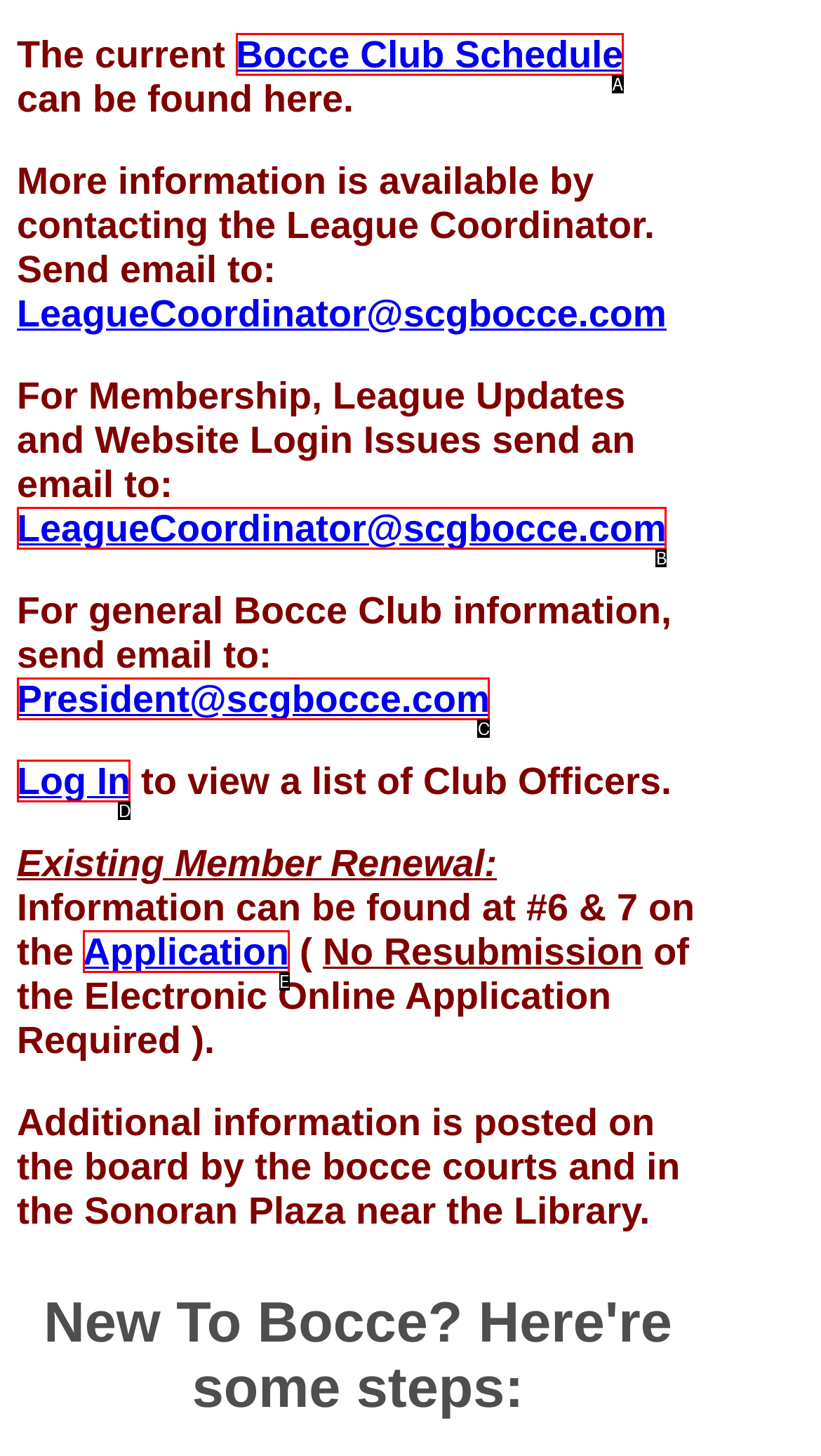Using the description: Bocce Club Schedule, find the best-matching HTML element. Indicate your answer with the letter of the chosen option.

A